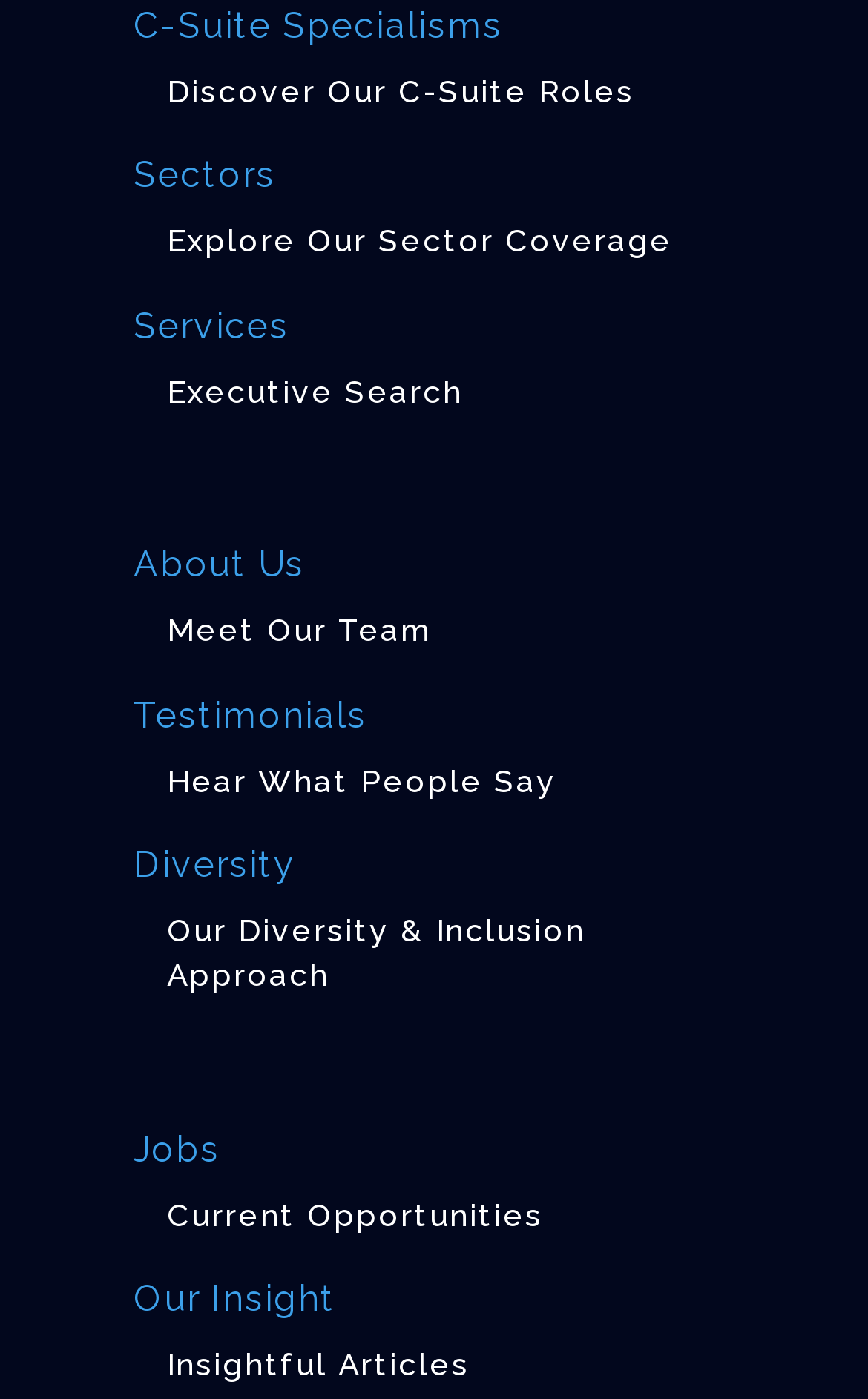Based on the element description: "Discover Our C-Suite Roles", identify the UI element and provide its bounding box coordinates. Use four float numbers between 0 and 1, [left, top, right, bottom].

[0.192, 0.05, 0.731, 0.081]